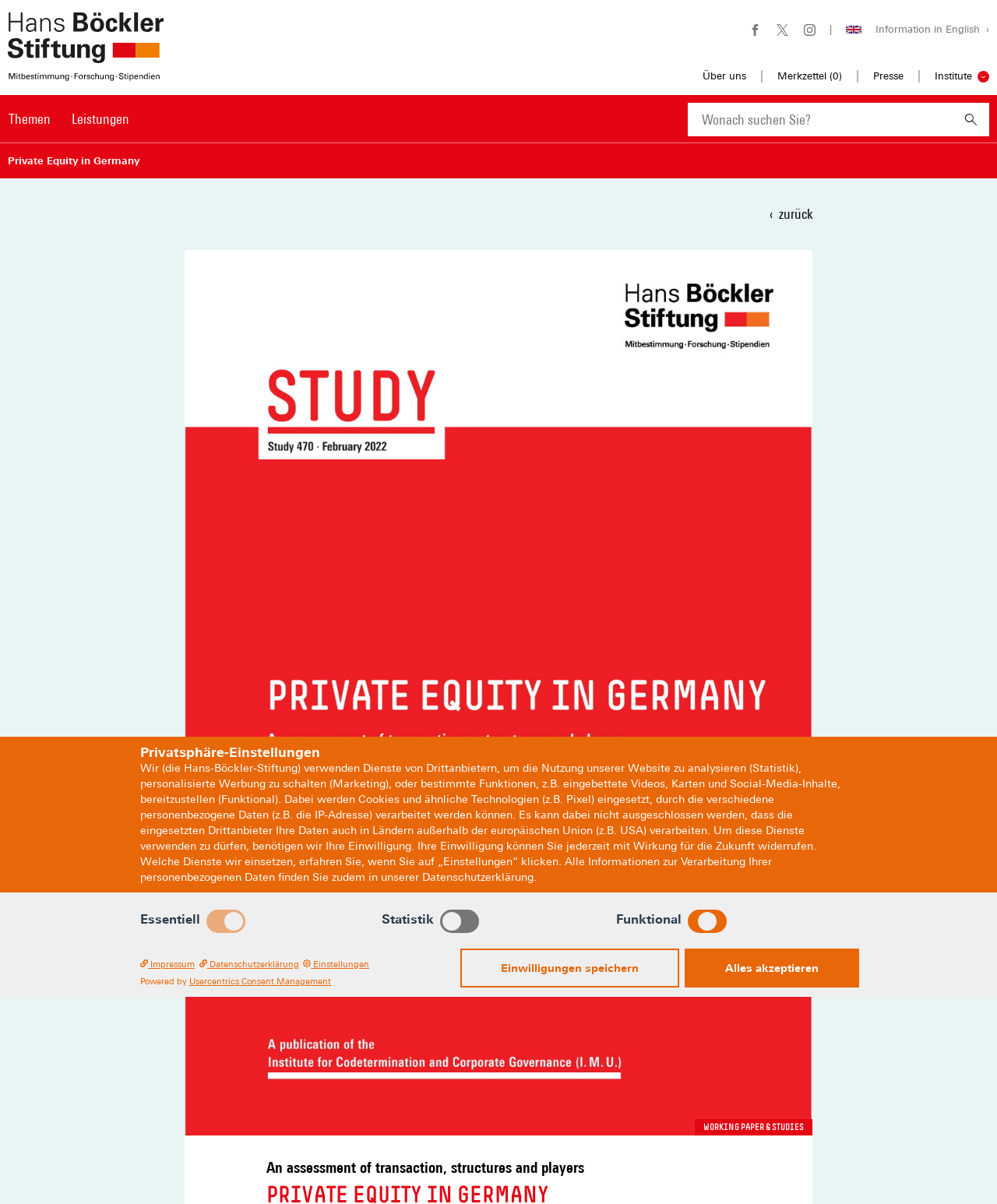Identify the bounding box coordinates of the area that should be clicked in order to complete the given instruction: "Go to the Impressum page". The bounding box coordinates should be four float numbers between 0 and 1, i.e., [left, top, right, bottom].

[0.141, 0.796, 0.195, 0.805]